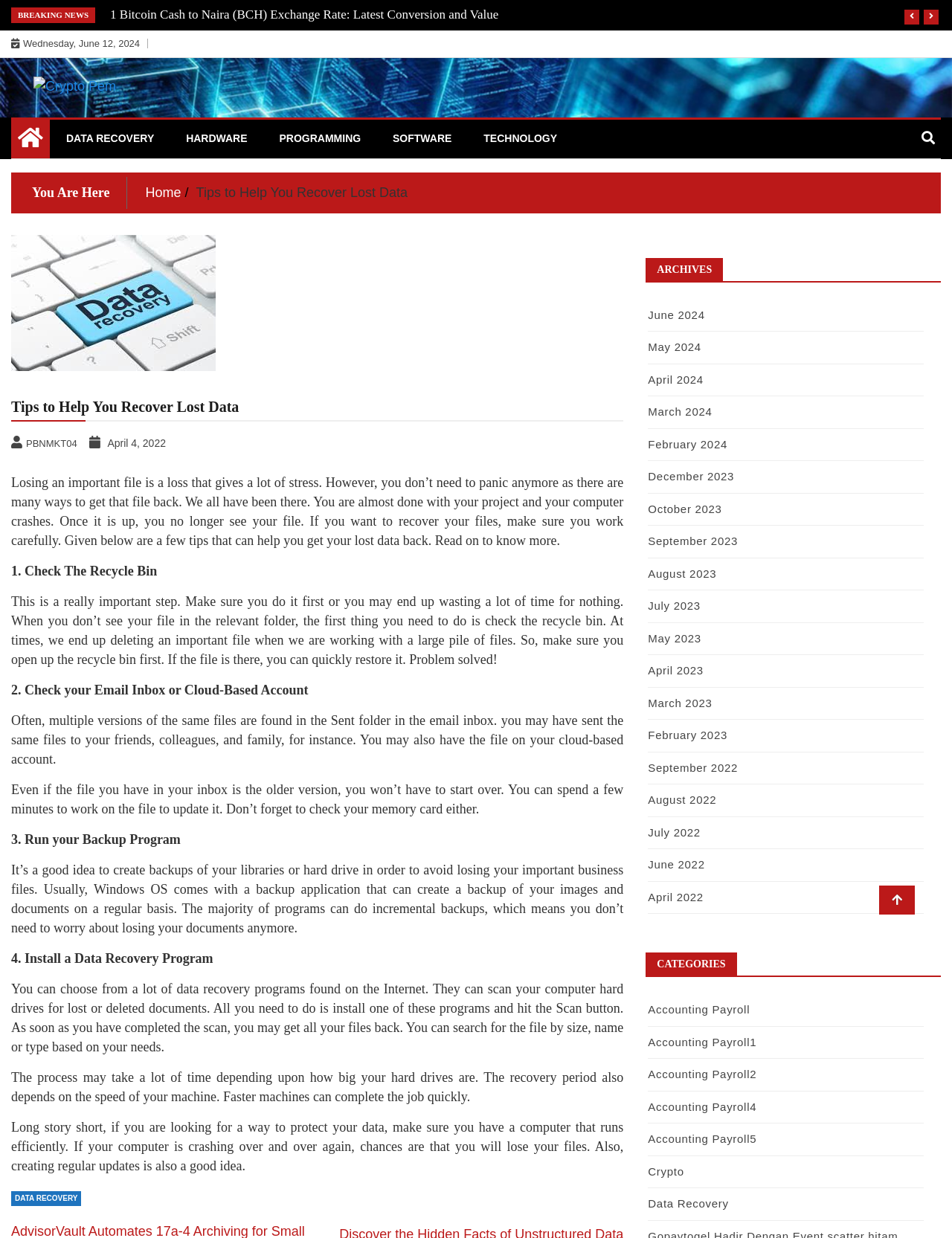Bounding box coordinates are specified in the format (top-left x, top-left y, bottom-right x, bottom-right y). All values are floating point numbers bounded between 0 and 1. Please provide the bounding box coordinate of the region this sentence describes: Business

None